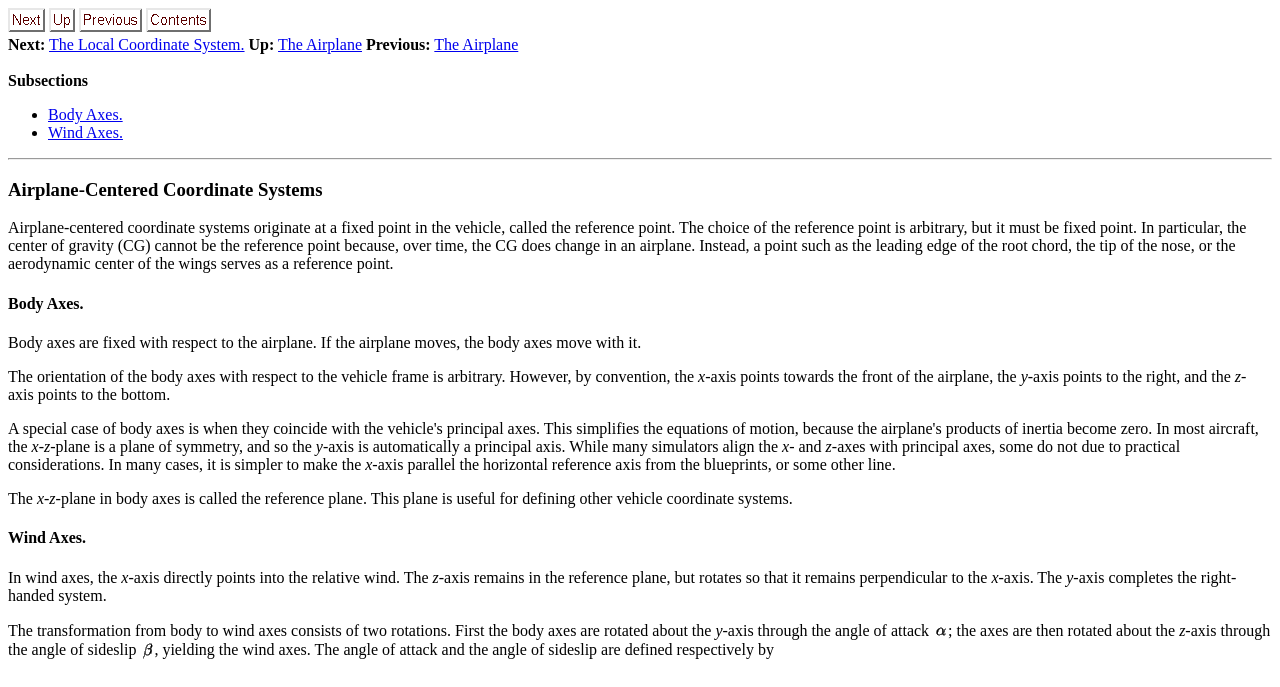Indicate the bounding box coordinates of the element that needs to be clicked to satisfy the following instruction: "Reply to carhicks". The coordinates should be four float numbers between 0 and 1, i.e., [left, top, right, bottom].

None